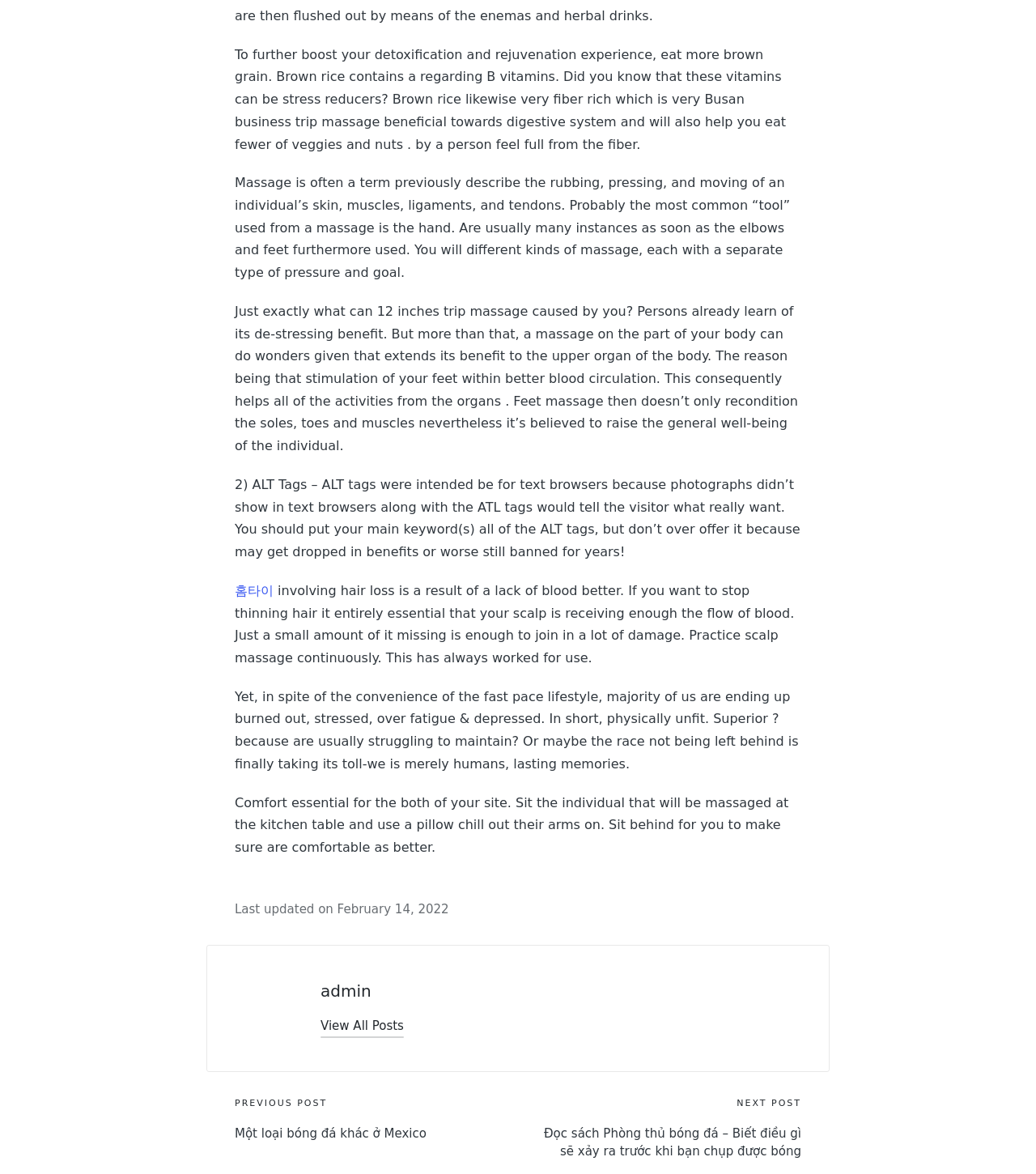Identify the bounding box coordinates for the UI element described as follows: "View All Posts". Ensure the coordinates are four float numbers between 0 and 1, formatted as [left, top, right, bottom].

[0.309, 0.865, 0.39, 0.884]